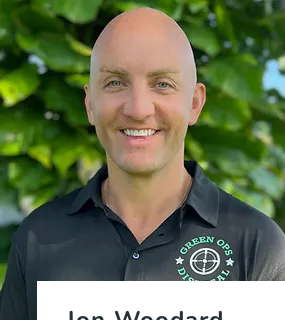Paint a vivid picture of the image with your description.

The image features Jon Woodard, the Chief Operating Officer (COO) and Co-Founder of Green Ops Disposal. He is smiling warmly, dressed in a black polo shirt that prominently displays the Green Ops Disposal logo. Behind him is a vibrant green backdrop of foliage, indicating a commitment to an eco-friendly and clean environment, which aligns with the company's mission. This image represents his approachable and professional demeanor, highlighting his role in leading operations within the organization.